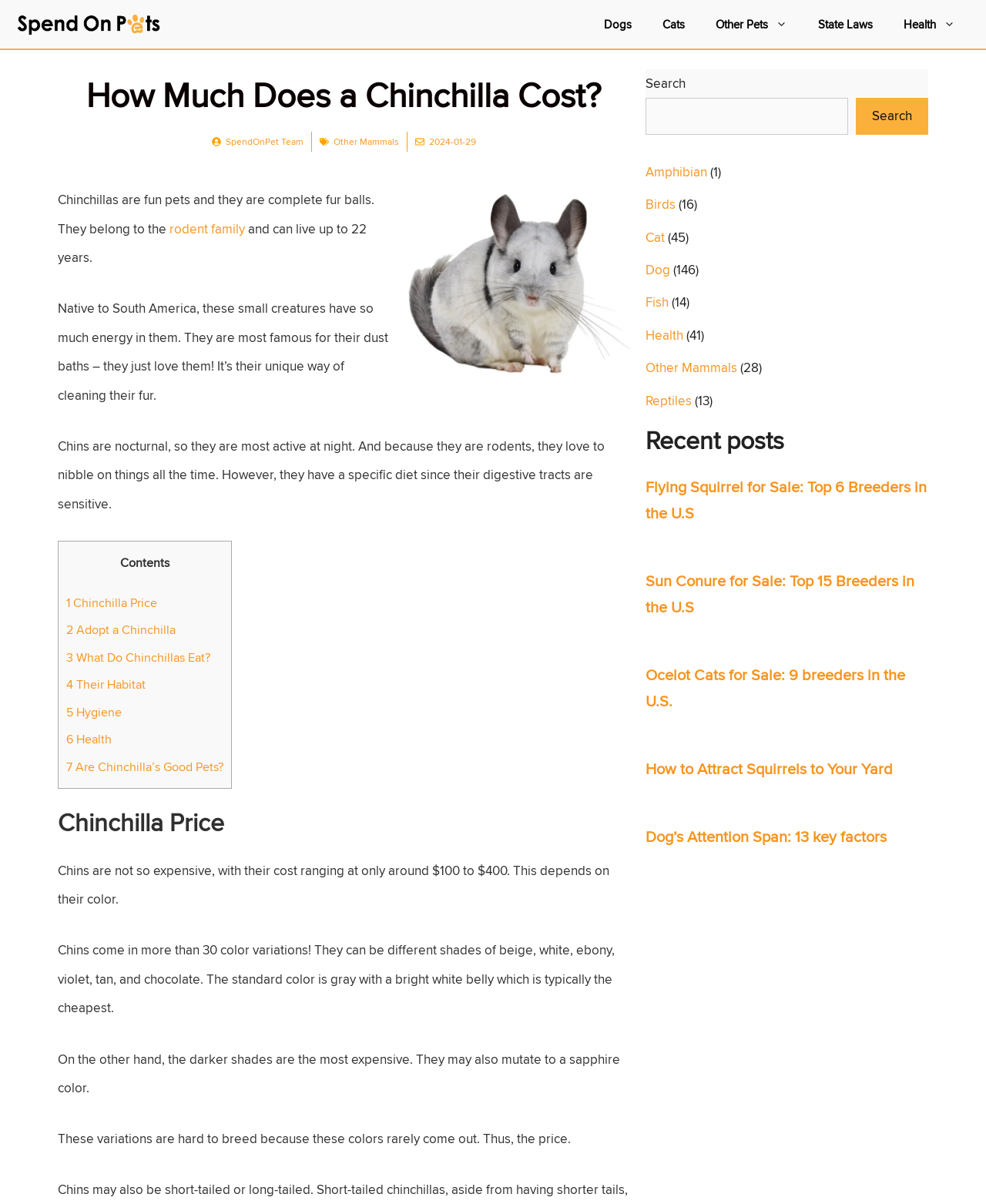What is the average lifespan of a chinchilla?
Please analyze the image and answer the question with as much detail as possible.

I found the answer in the paragraph of text that describes chinchillas, which states that they can live up to 22 years.